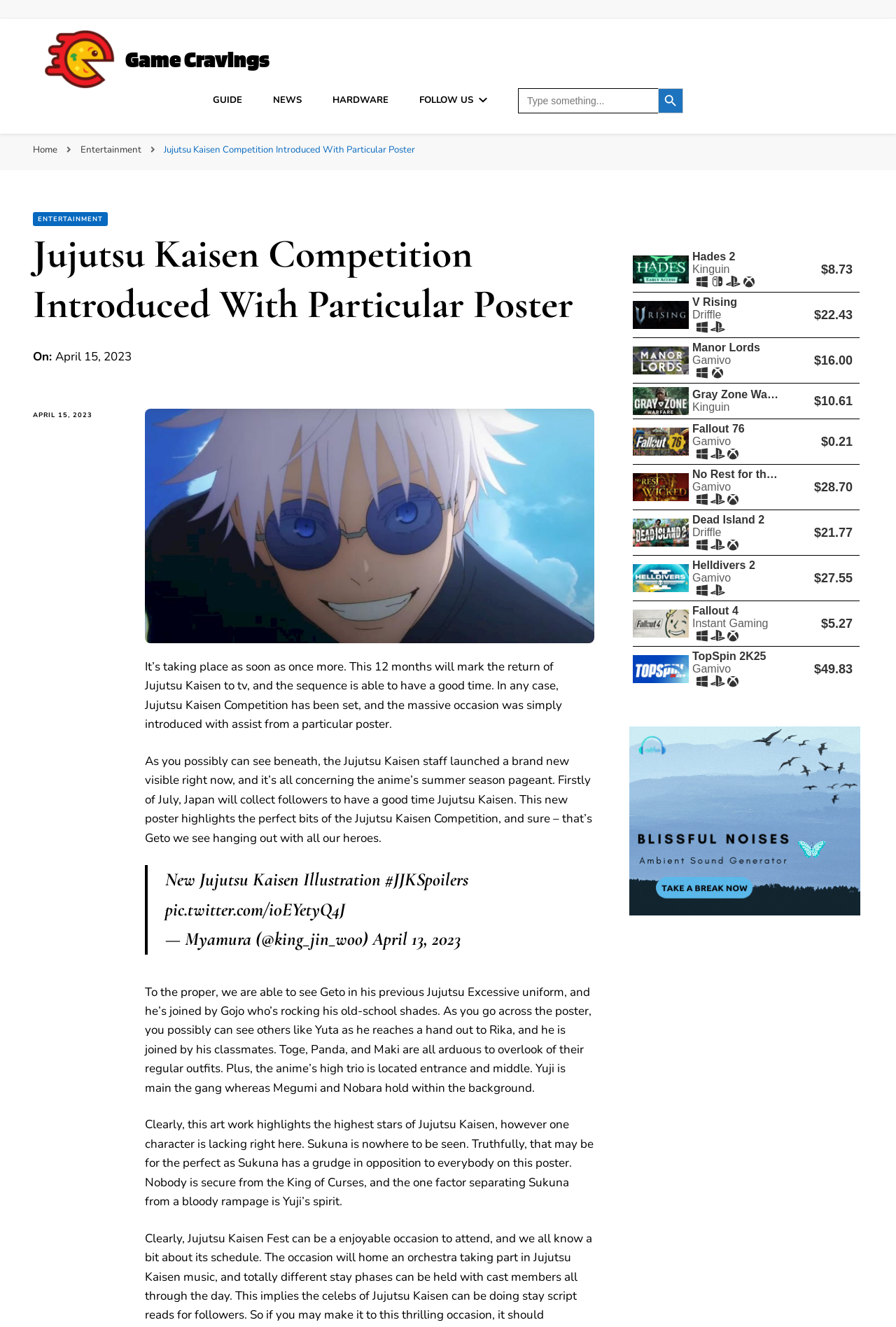Who is the character missing from the poster?
Based on the image, give a one-word or short phrase answer.

Sukuna